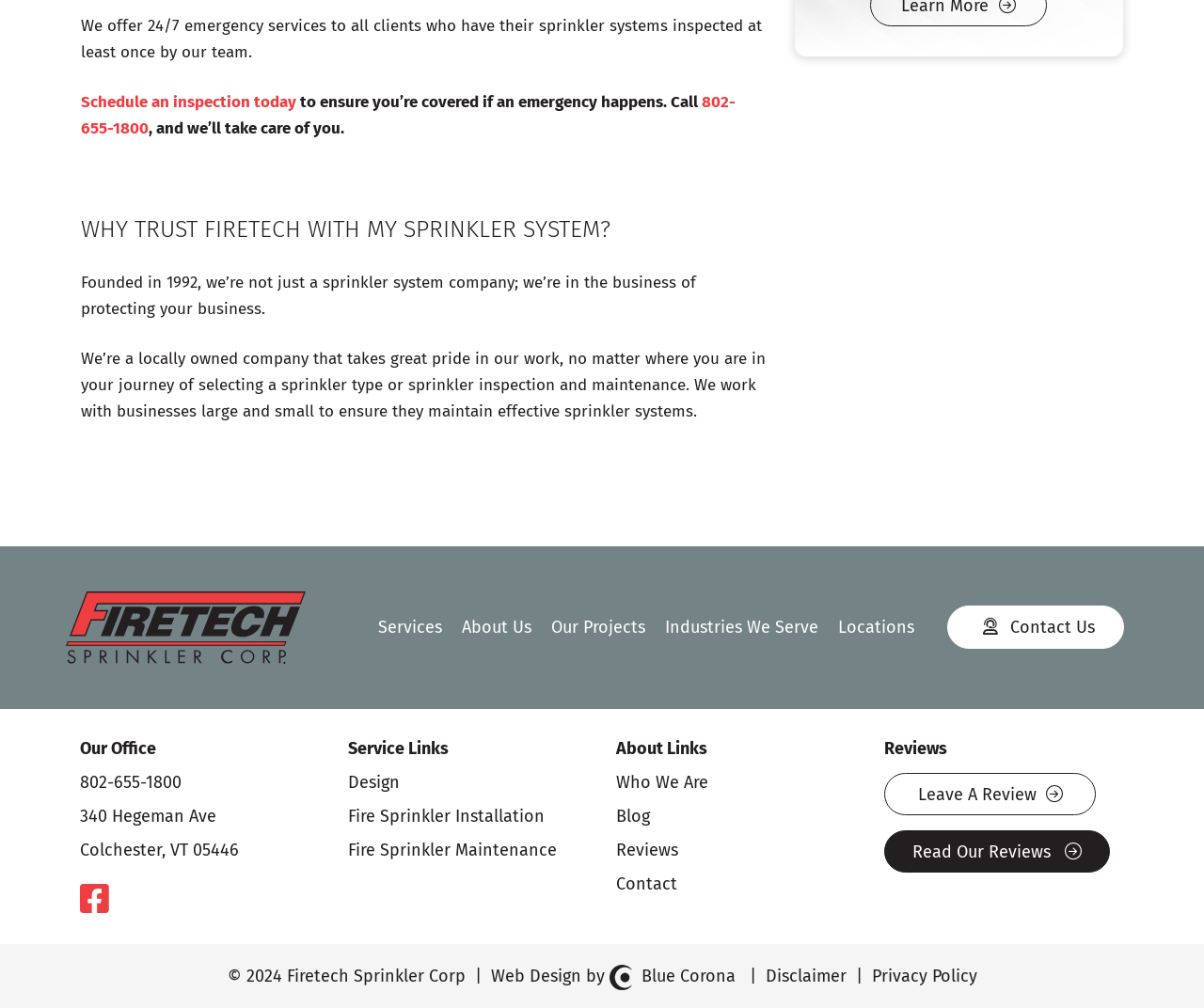Pinpoint the bounding box coordinates of the element you need to click to execute the following instruction: "Call 802-655-1800". The bounding box should be represented by four float numbers between 0 and 1, in the format [left, top, right, bottom].

[0.067, 0.091, 0.611, 0.137]